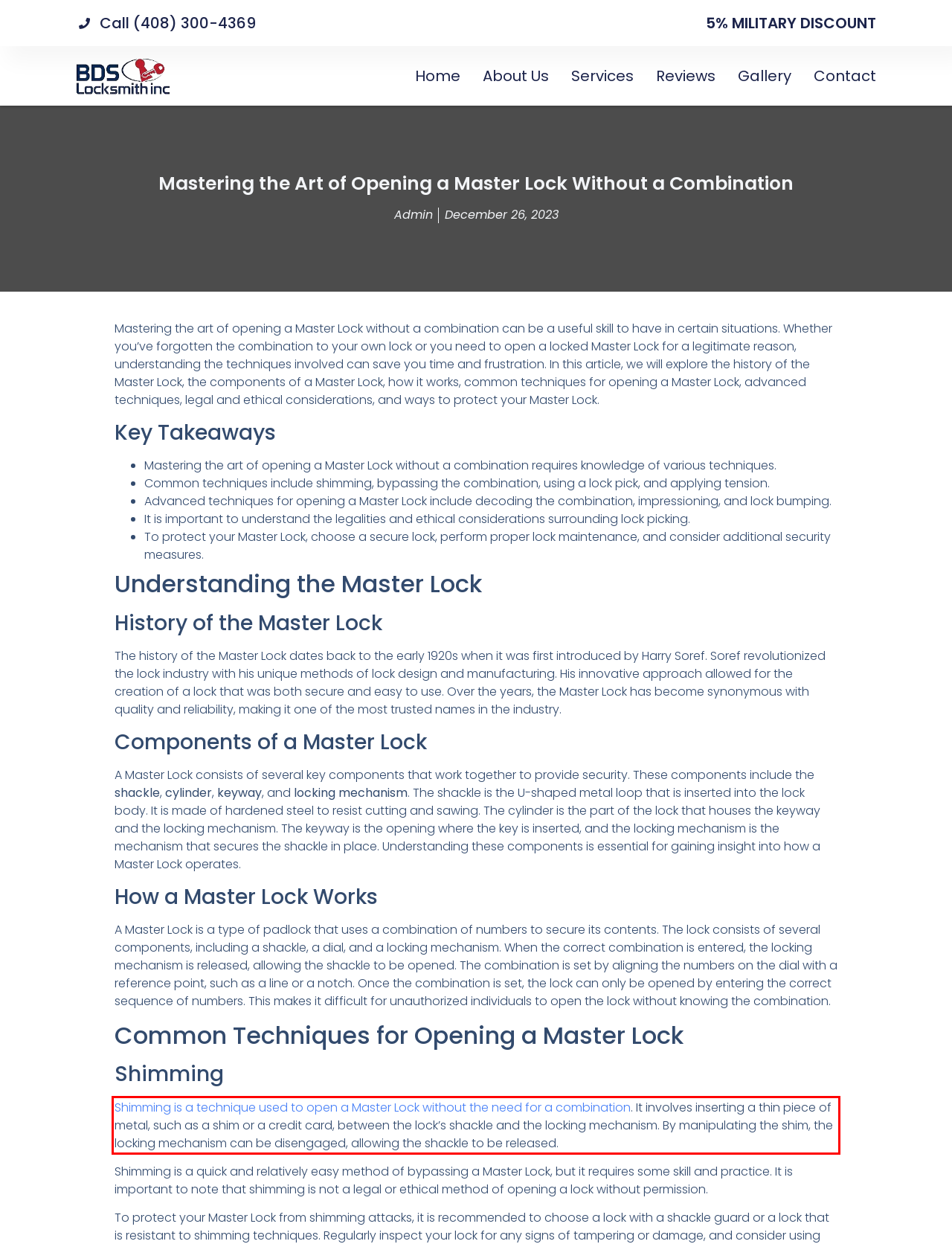Using the provided webpage screenshot, recognize the text content in the area marked by the red bounding box.

Shimming is a technique used to open a Master Lock without the need for a combination. It involves inserting a thin piece of metal, such as a shim or a credit card, between the lock’s shackle and the locking mechanism. By manipulating the shim, the locking mechanism can be disengaged, allowing the shackle to be released.